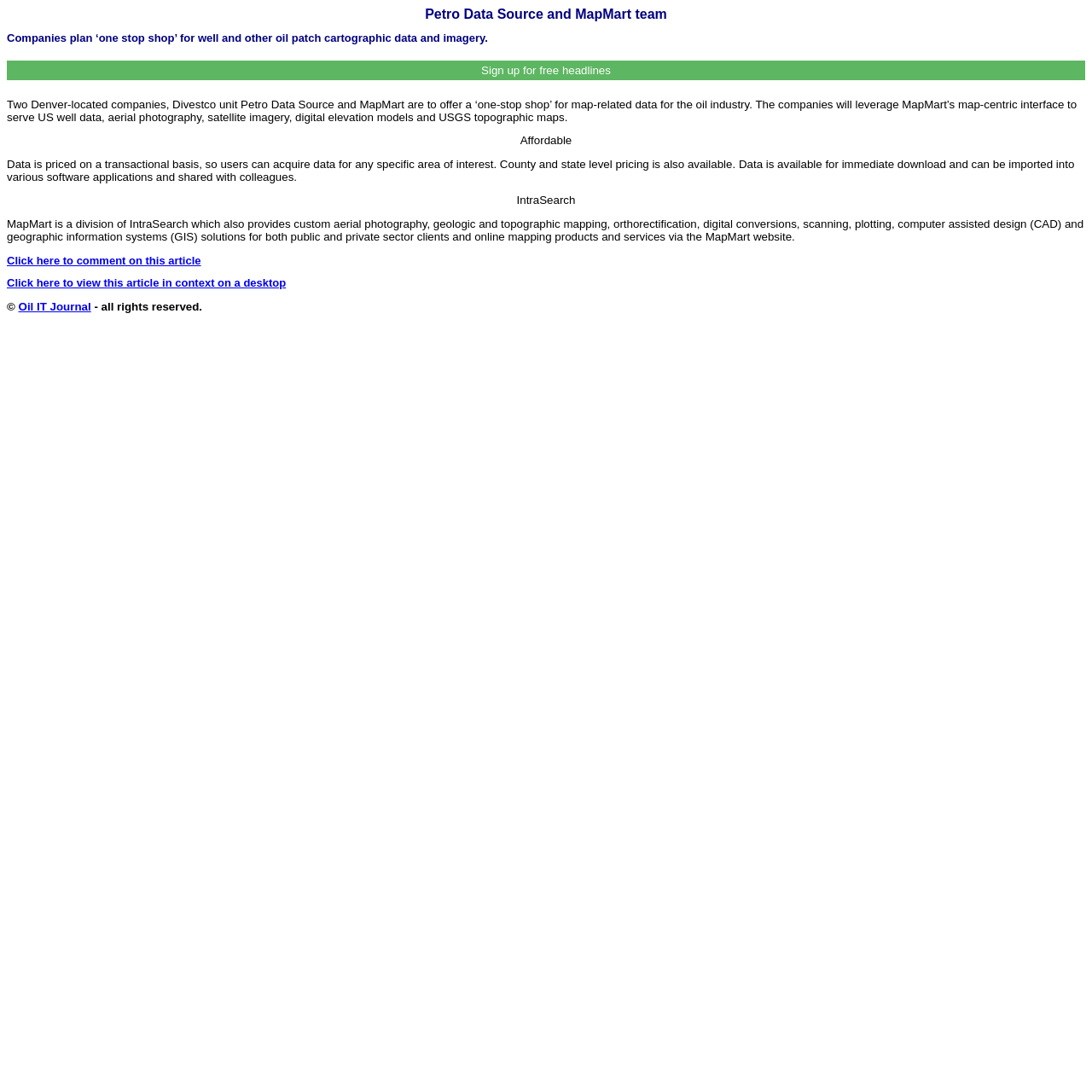Produce an extensive caption that describes everything on the webpage.

The webpage appears to be an article page, with a main heading "Petro Data Source and MapMart team" at the top left corner. Below this heading, there is a subheading that provides a brief summary of the article, "Companies plan ‘one stop shop’ for well and other oil patch cartographic data and imagery." 

To the right of the subheading, there is a button "Sign up for free headlines" that spans about one-fifth of the page width. Below the button, there is a block of text that provides more details about the article, describing the partnership between Petro Data Source and MapMart to offer a one-stop shop for map-related data for the oil industry.

On the right side of this block of text, there is a smaller text "Affordable" and another text "IntraSearch" that appears to be related to the company MapMart. Below these texts, there is another block of text that provides more information about the data pricing and availability.

Further down the page, there are two headings, "Click here to comment on this article" and "Click here to view this article in context on a desktop", each with a corresponding link below them. At the bottom left corner of the page, there is a copyright notice "© Oil IT Journal - all rights reserved."